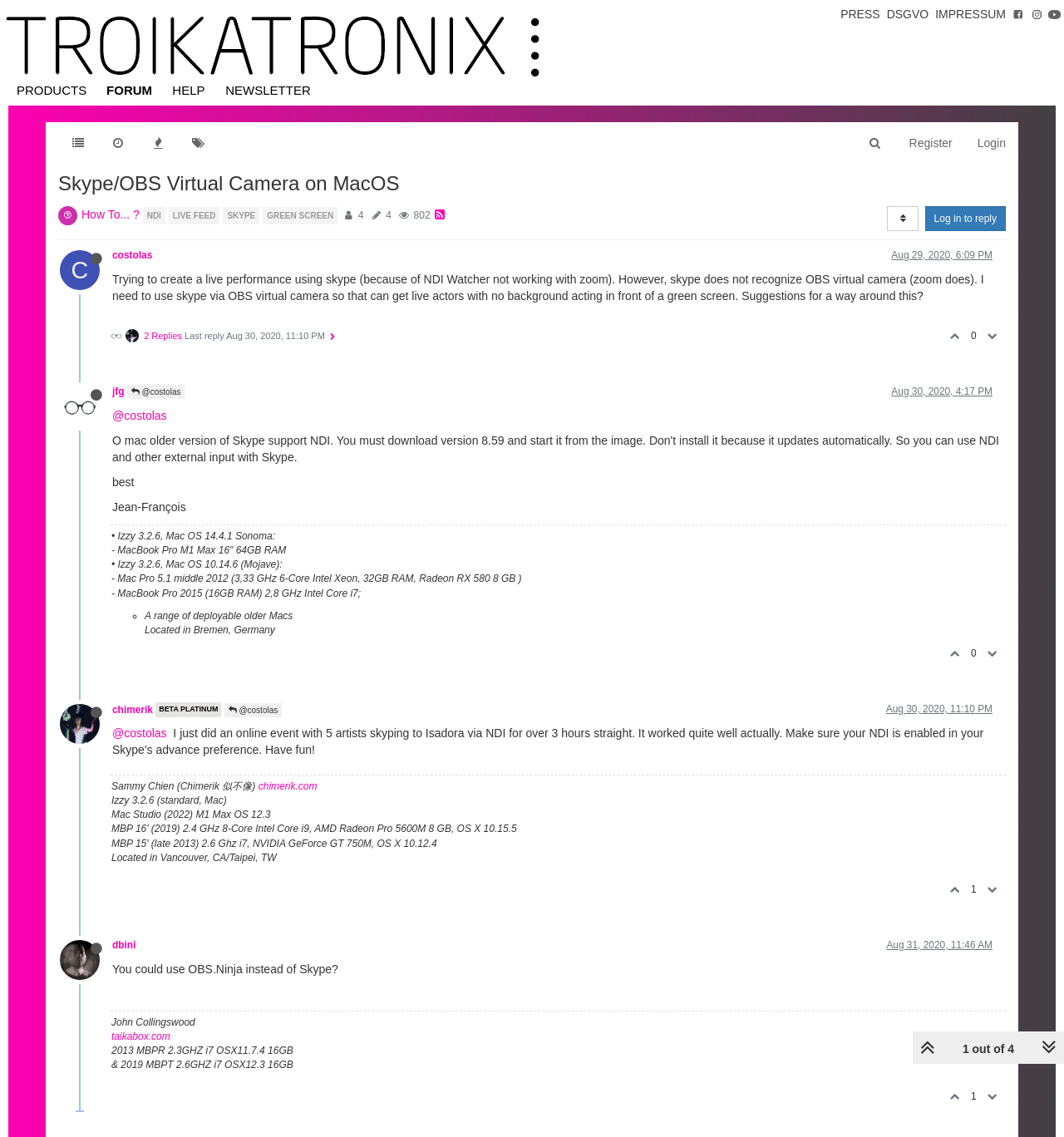Extract the main heading from the webpage content.

Skype/OBS Virtual Camera on MacOS